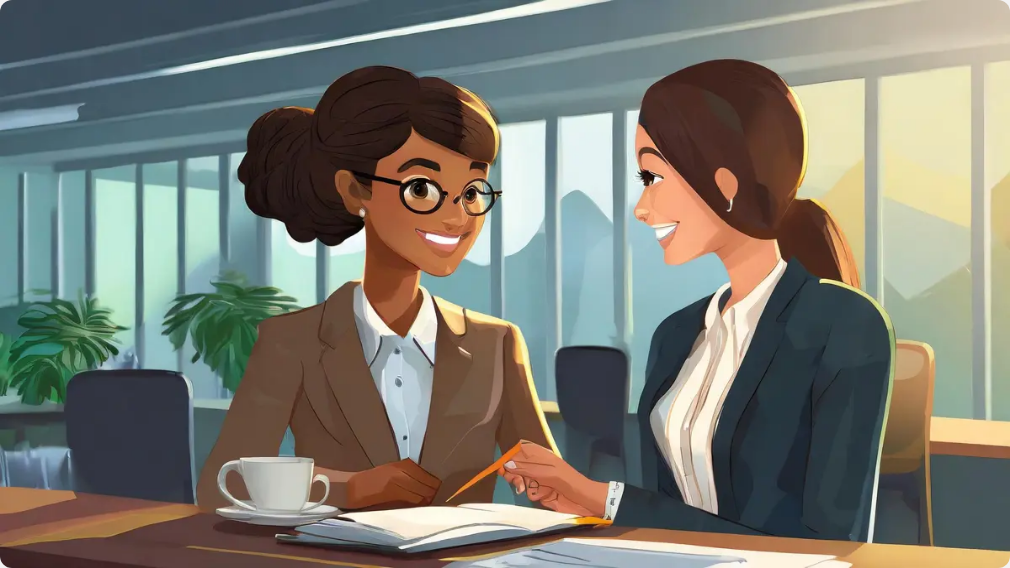What is the color of the suit worn by the woman on the right? Refer to the image and provide a one-word or short phrase answer.

Dark